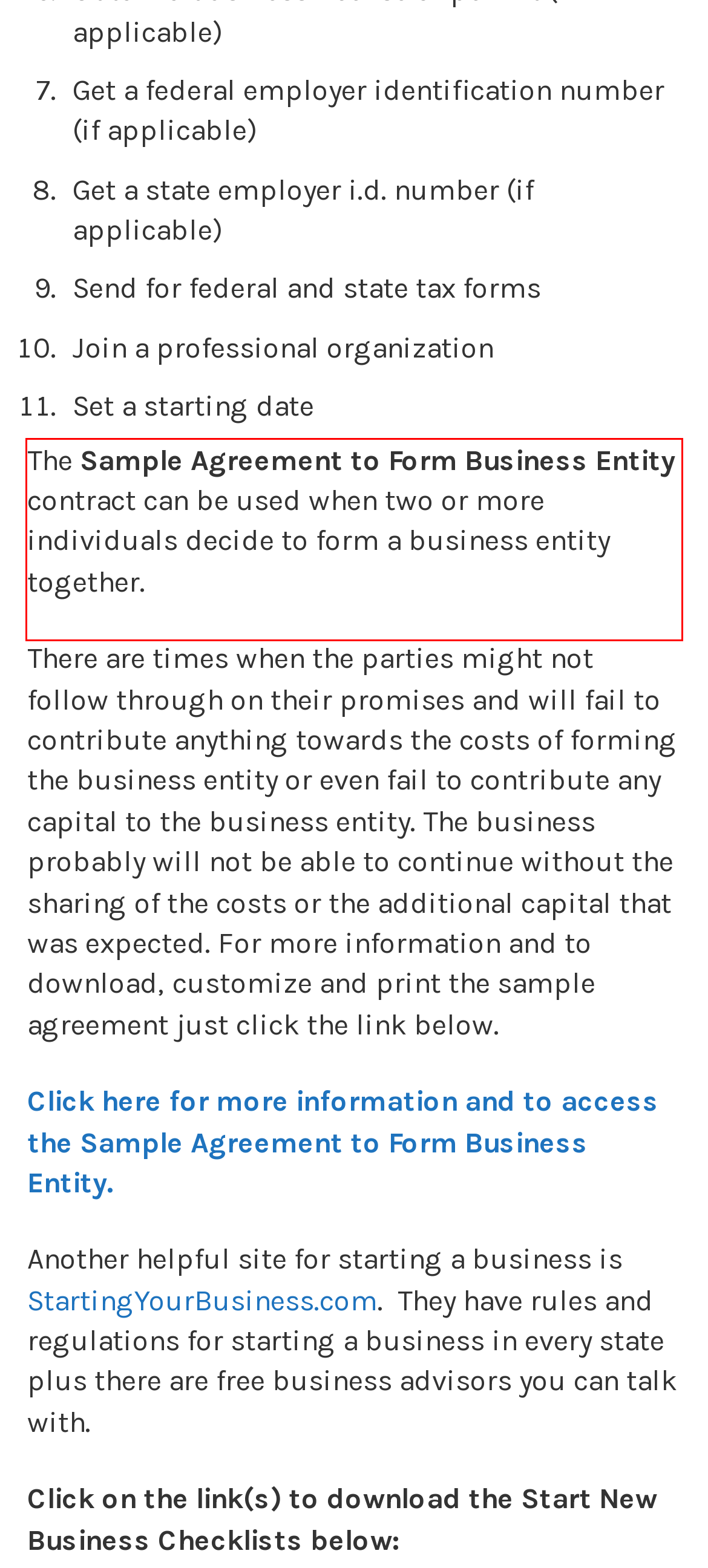Within the provided webpage screenshot, find the red rectangle bounding box and perform OCR to obtain the text content.

The Sample Agreement to Form Business Entity contract can be used when two or more individuals decide to form a business entity together.